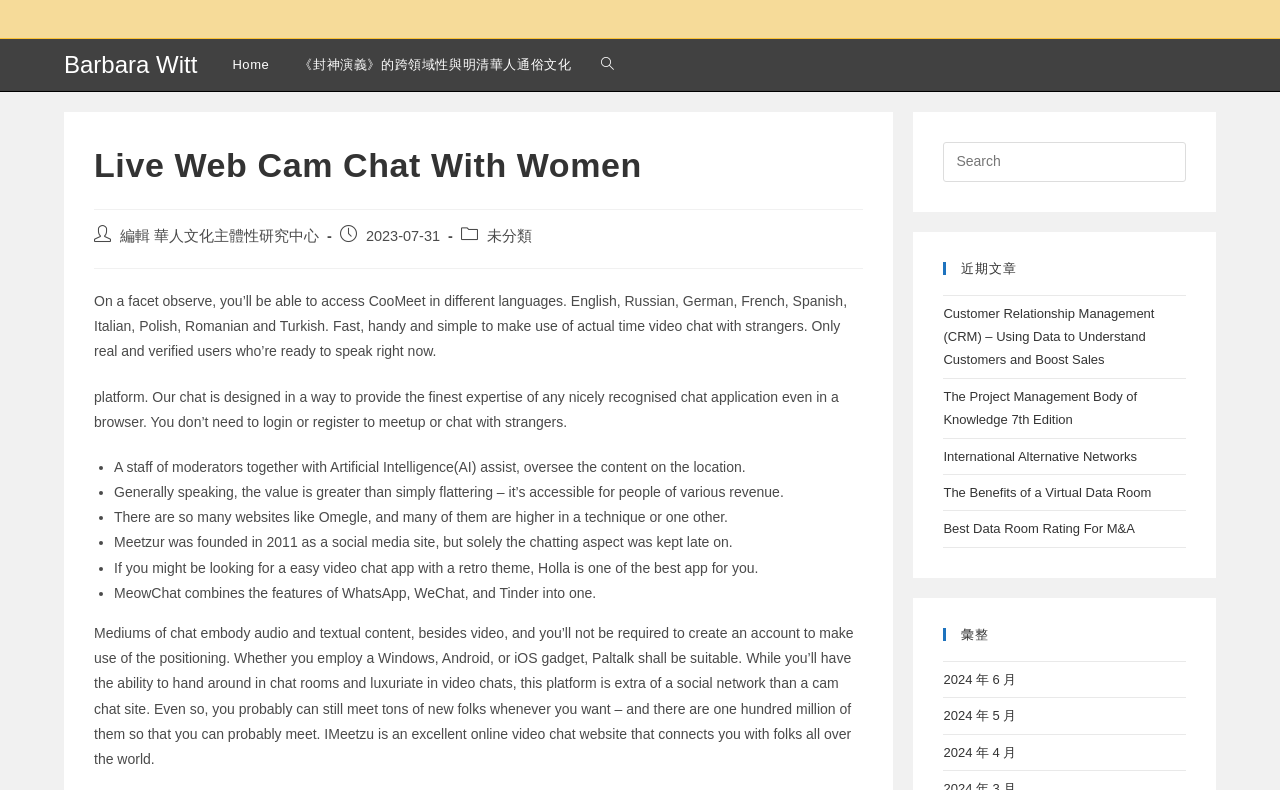What is the name of the author?
Give a single word or phrase answer based on the content of the image.

Barbara Witt